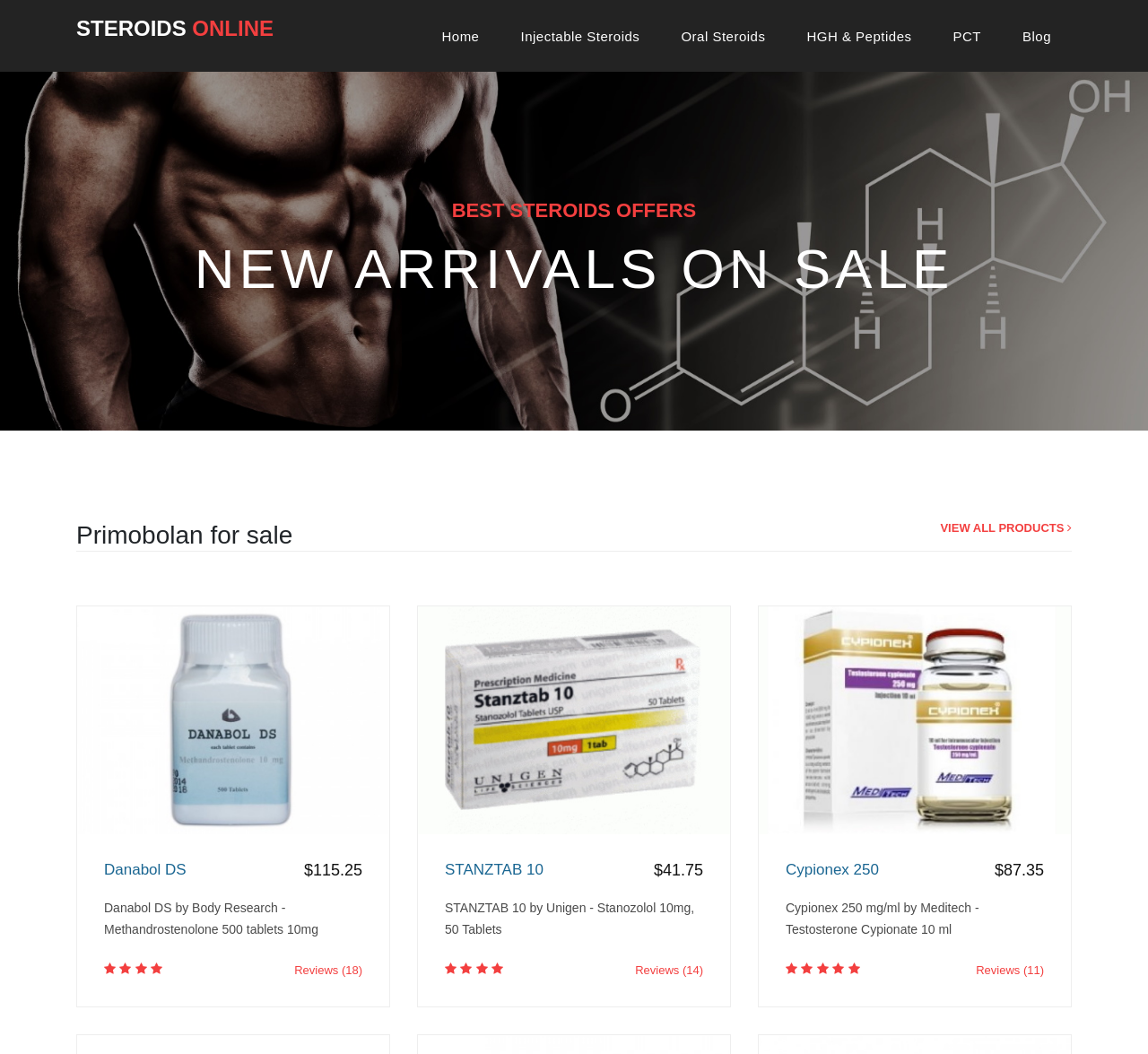Reply to the question with a single word or phrase:
What is the name of the product with the image of a tablet?

STANZTAB 10